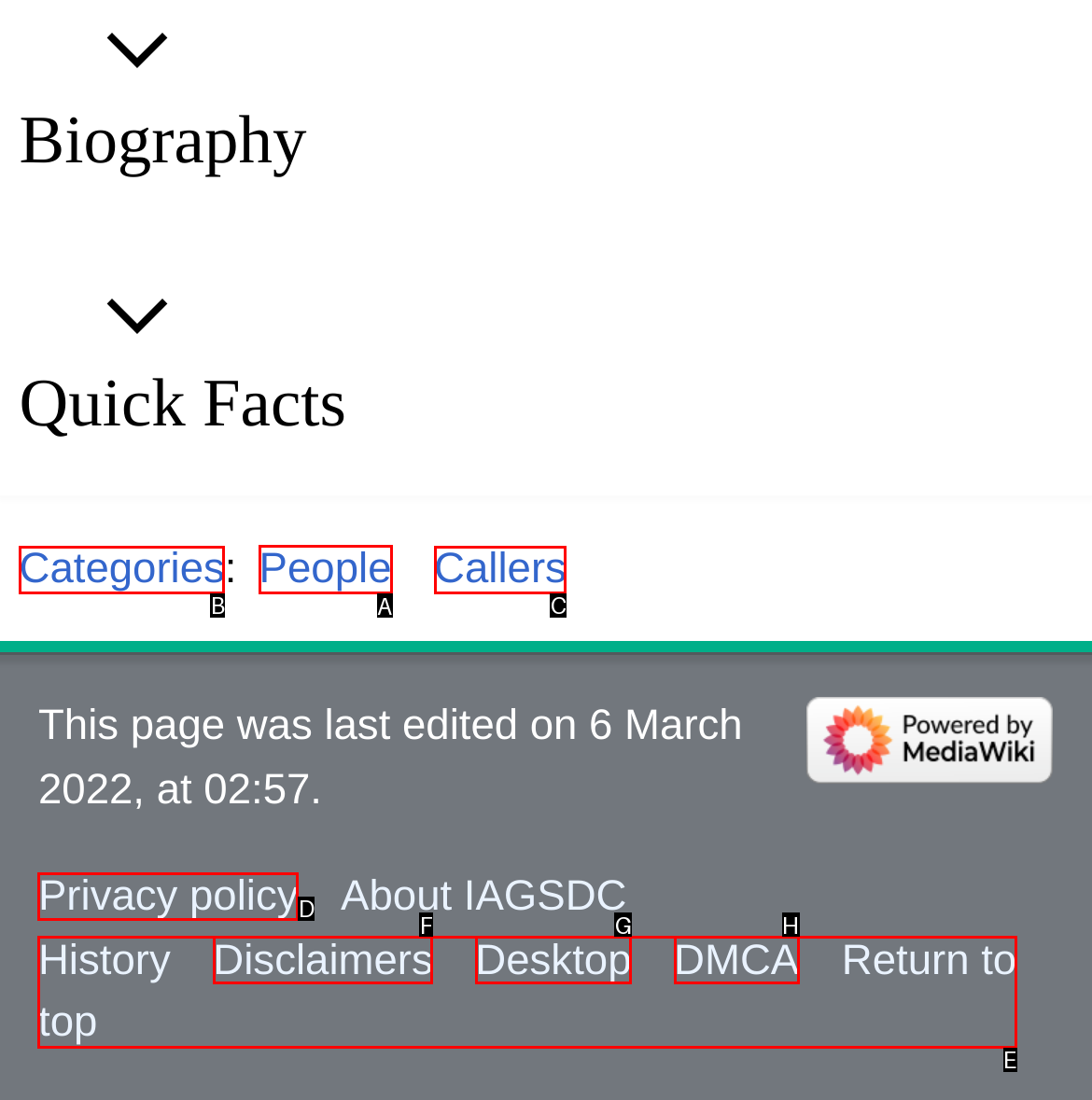Determine which HTML element should be clicked to carry out the following task: View people page Respond with the letter of the appropriate option.

A